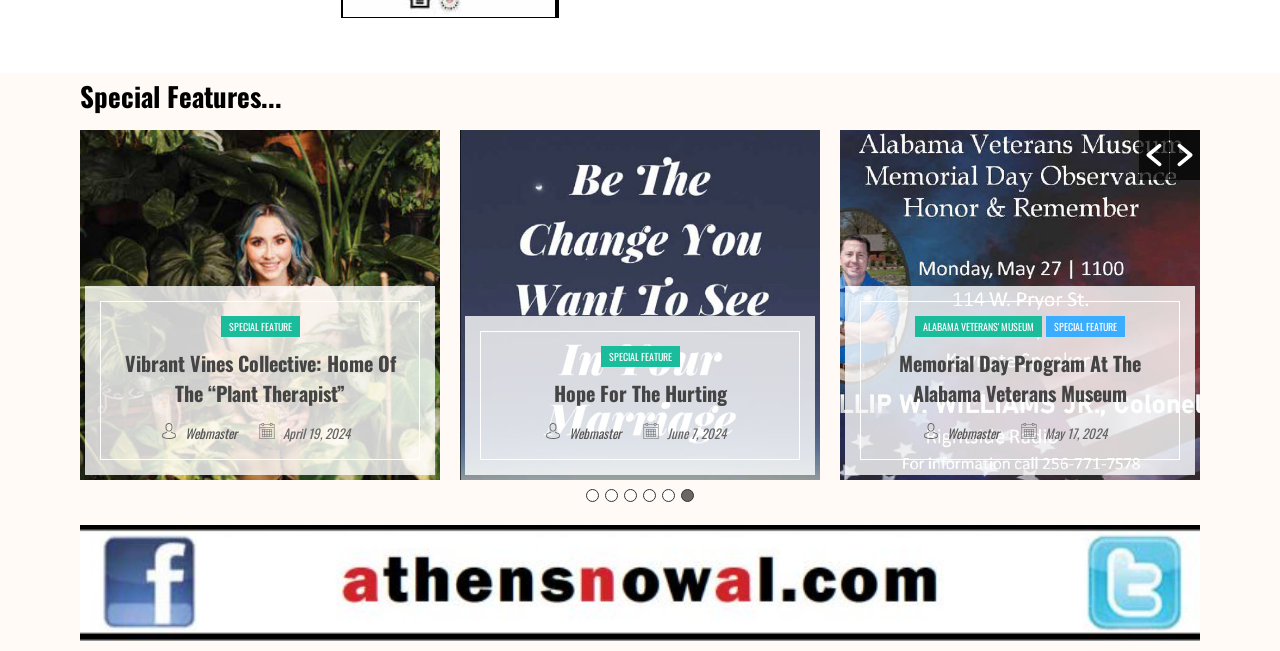Determine the bounding box coordinates of the region I should click to achieve the following instruction: "Click the right arrow button". Ensure the bounding box coordinates are four float numbers between 0 and 1, i.e., [left, top, right, bottom].

[0.914, 0.2, 0.938, 0.277]